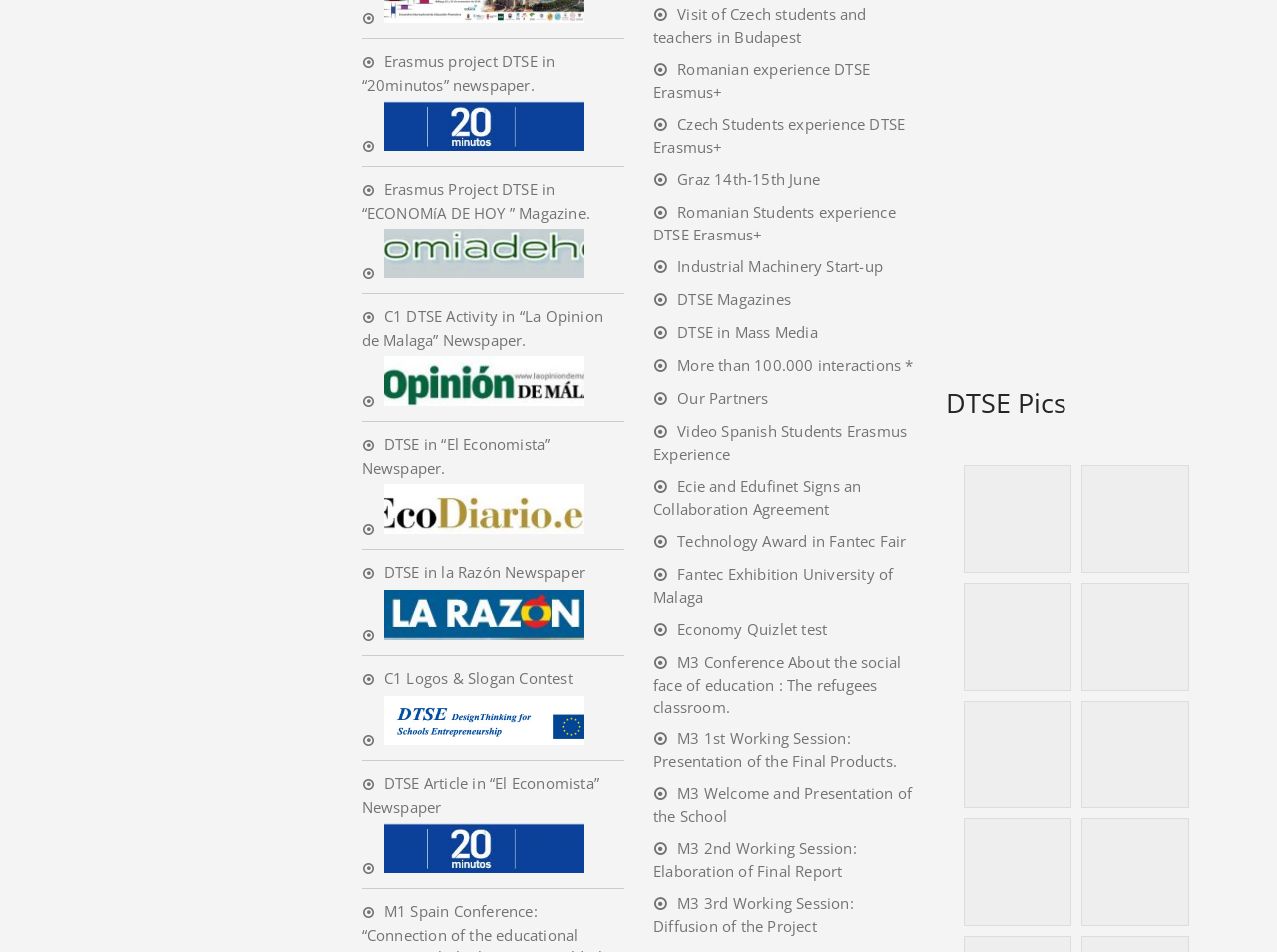Could you specify the bounding box coordinates for the clickable section to complete the following instruction: "Search for something"?

None